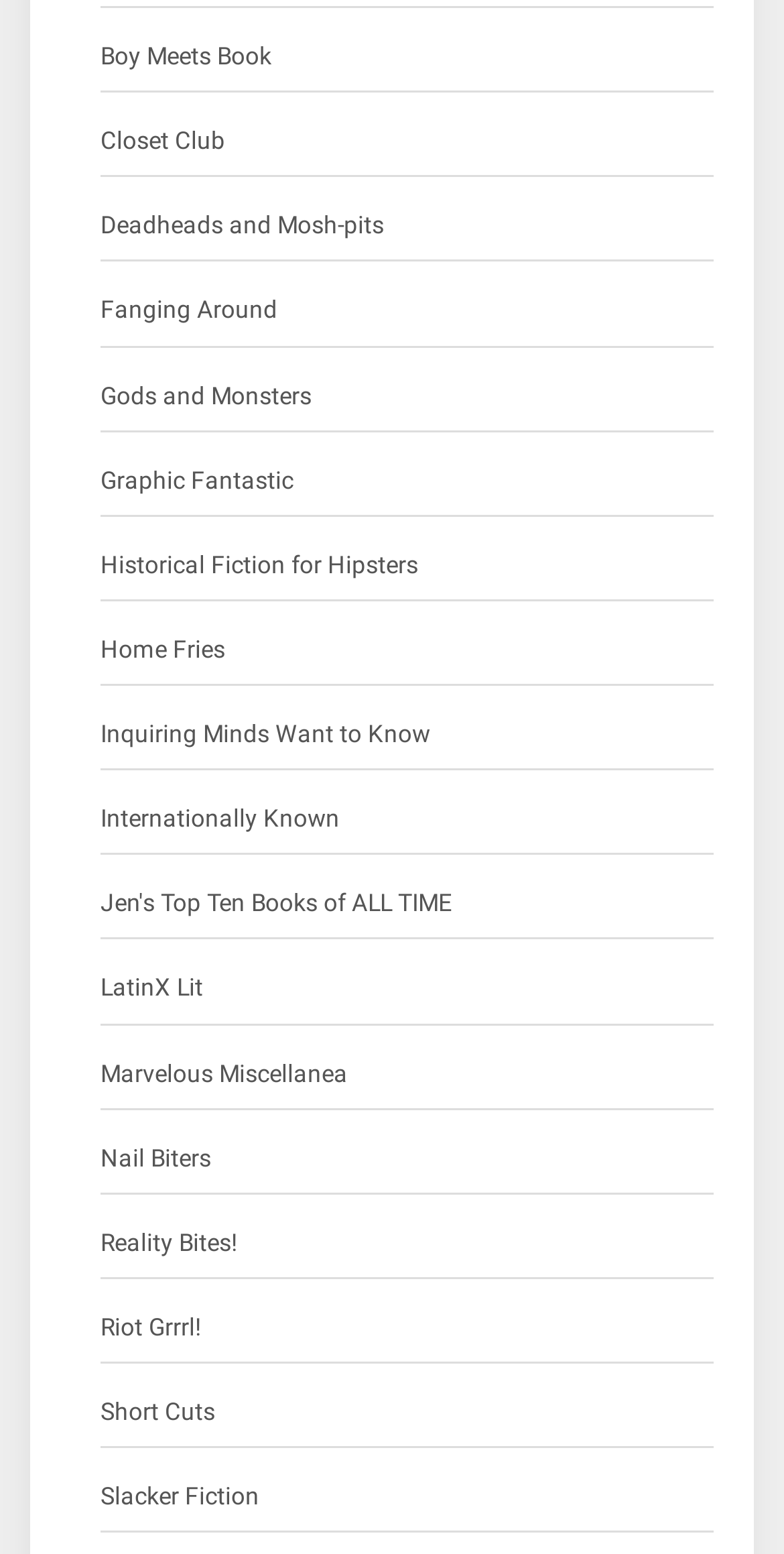Locate the bounding box coordinates of the element that needs to be clicked to carry out the instruction: "Check out 'Riot Grrrl!' ". The coordinates should be given as four float numbers ranging from 0 to 1, i.e., [left, top, right, bottom].

[0.128, 0.841, 0.256, 0.869]